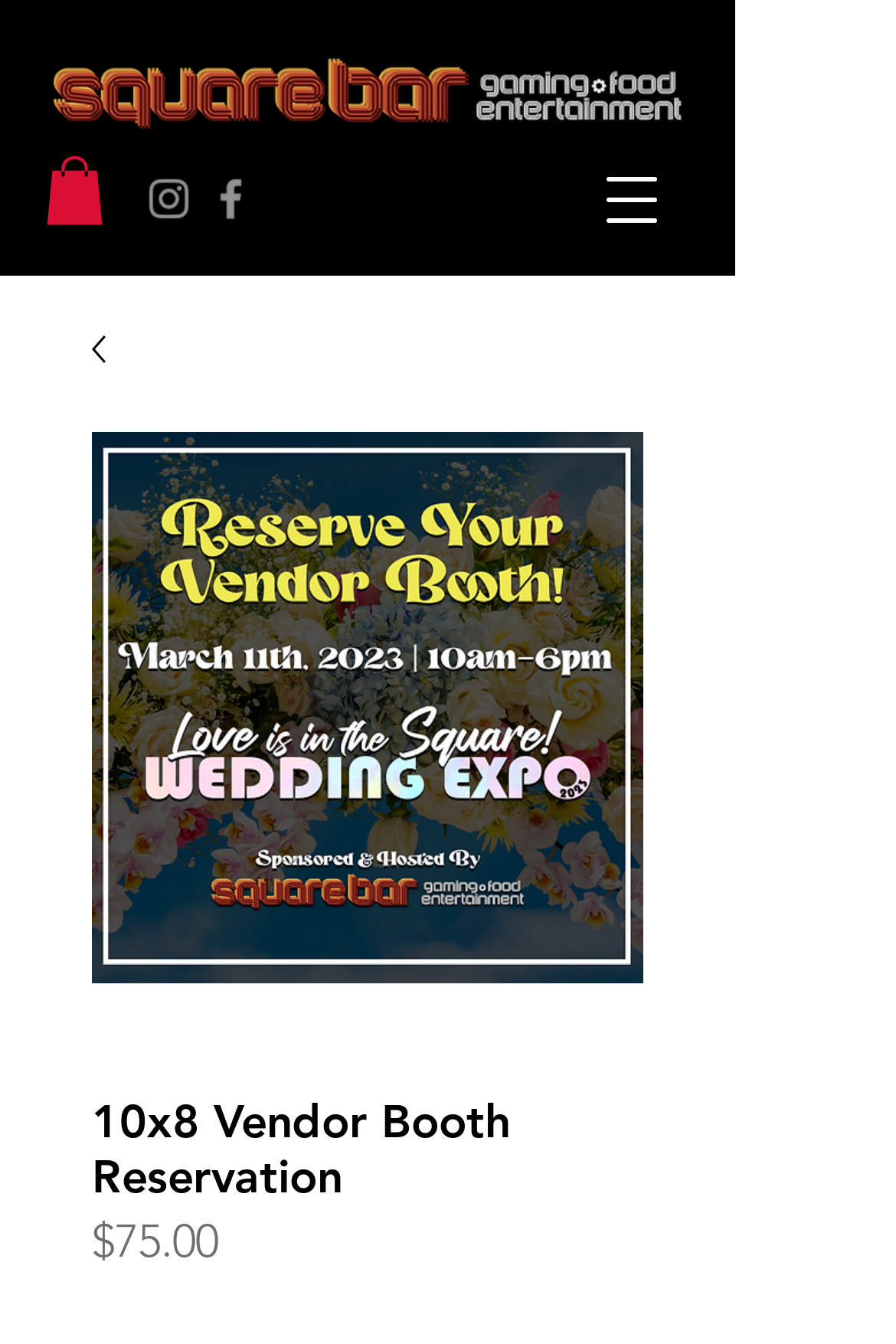Identify the bounding box coordinates of the HTML element based on this description: "aria-label="Facebook"".

[0.228, 0.128, 0.287, 0.168]